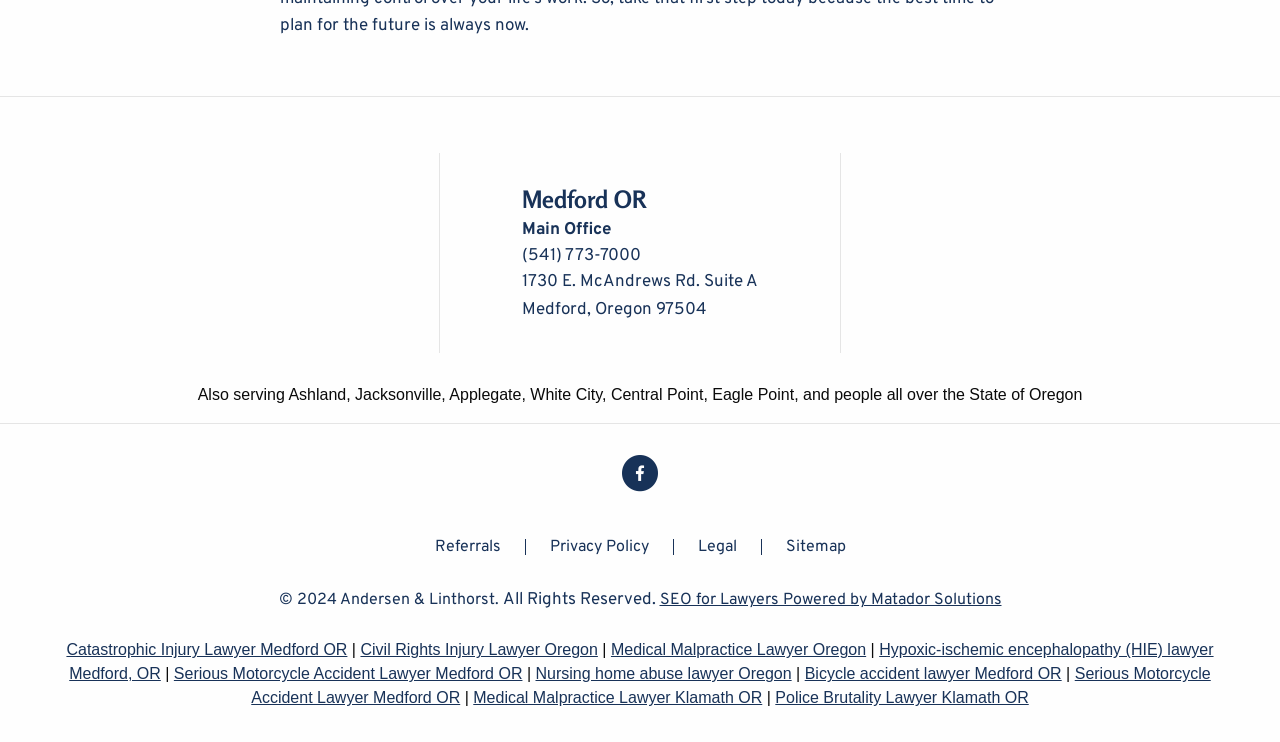Please find the bounding box for the UI component described as follows: "(541) 773-7000".

[0.408, 0.329, 0.592, 0.363]